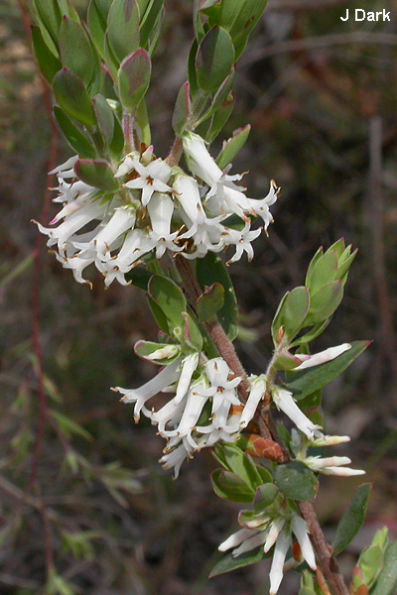Why is Brachyloma daphnoides rarely cultivated?
Look at the screenshot and respond with a single word or phrase.

Propagation challenges